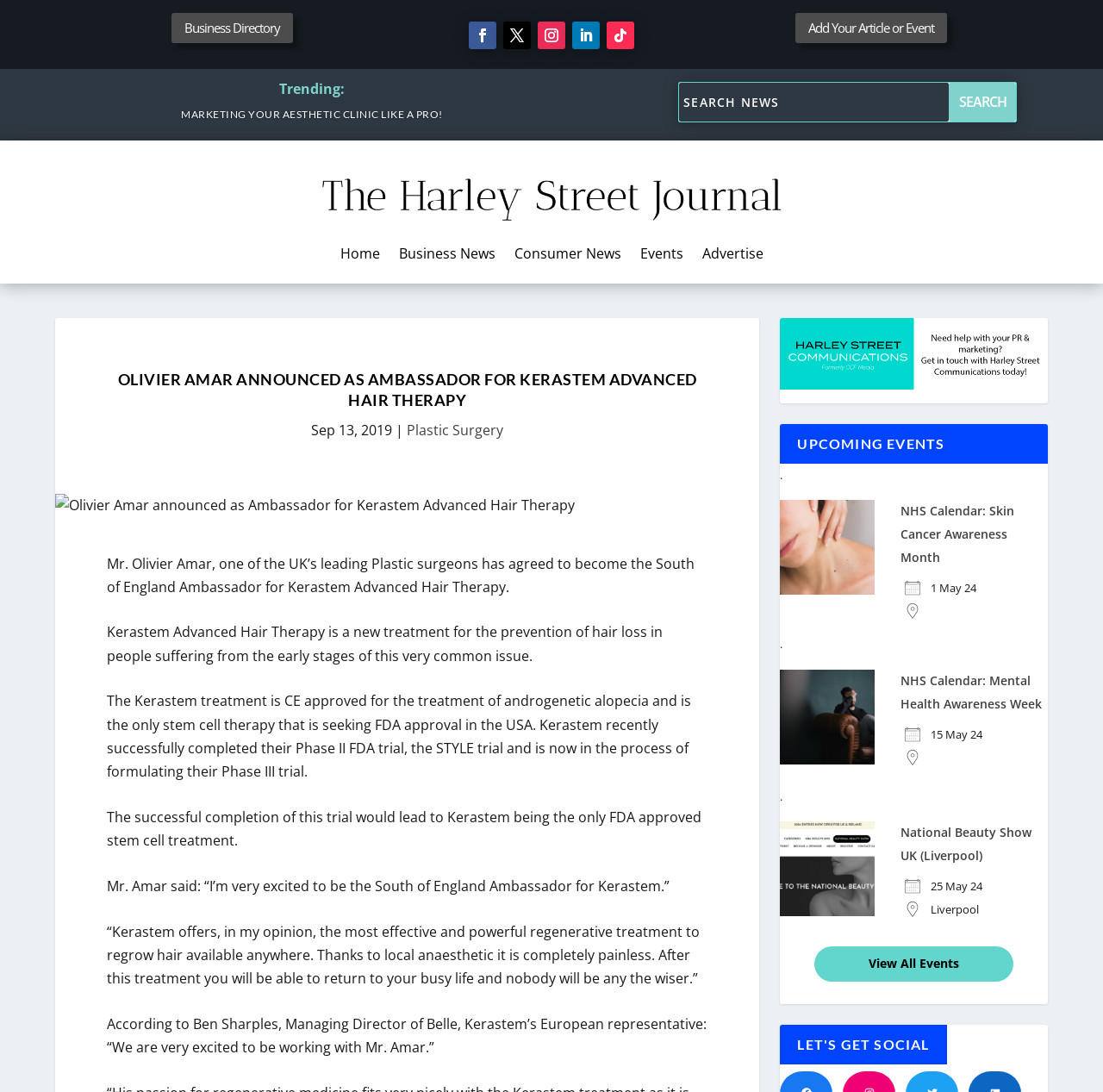Find the bounding box coordinates for the area you need to click to carry out the instruction: "View article on MARKETING YOUR AESTHETIC CLINIC LIKE A PRO!". The coordinates should be four float numbers between 0 and 1, indicated as [left, top, right, bottom].

[0.164, 0.099, 0.401, 0.11]